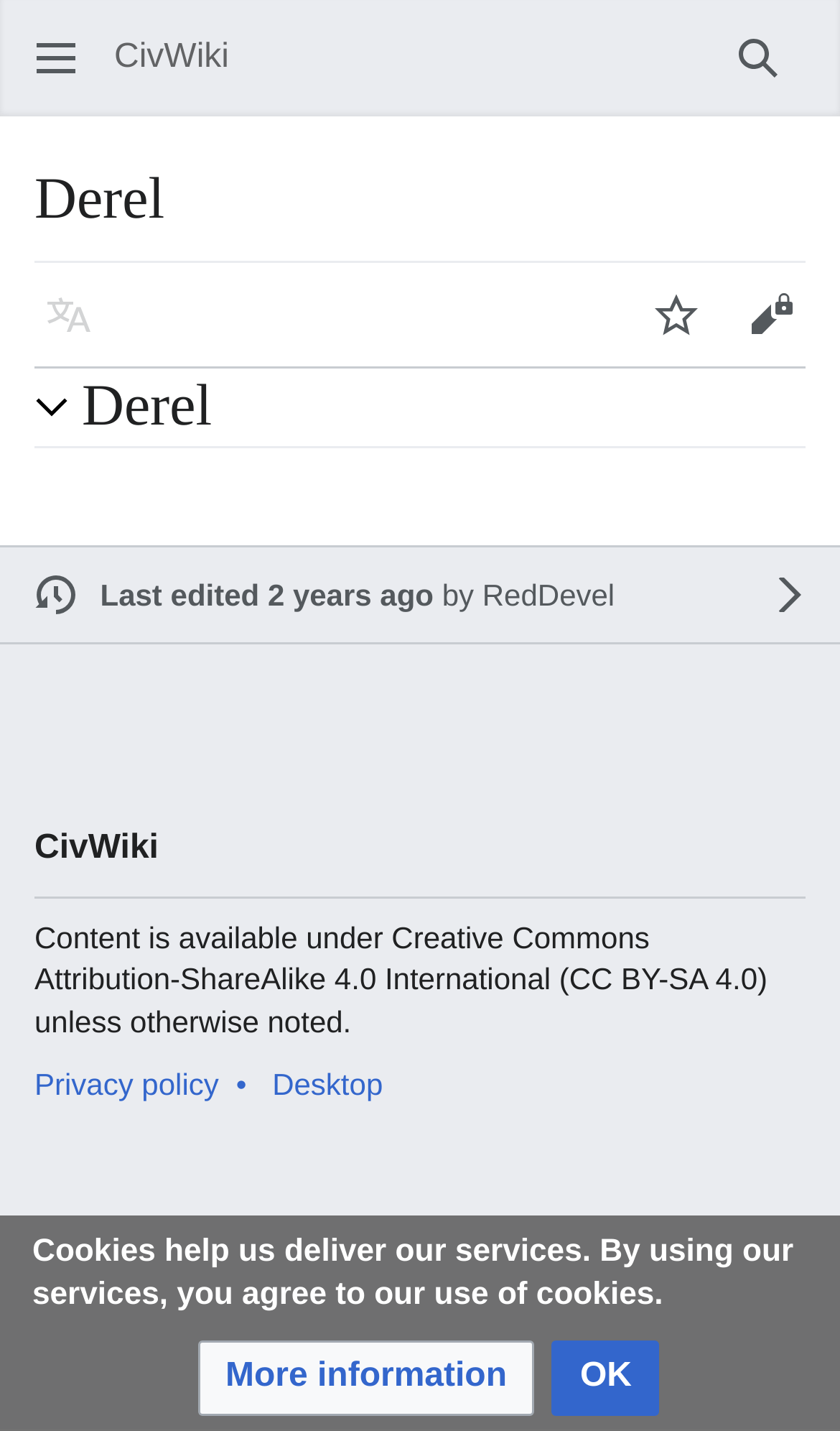Find the bounding box coordinates for the element described here: "More information".

[0.235, 0.937, 0.637, 0.989]